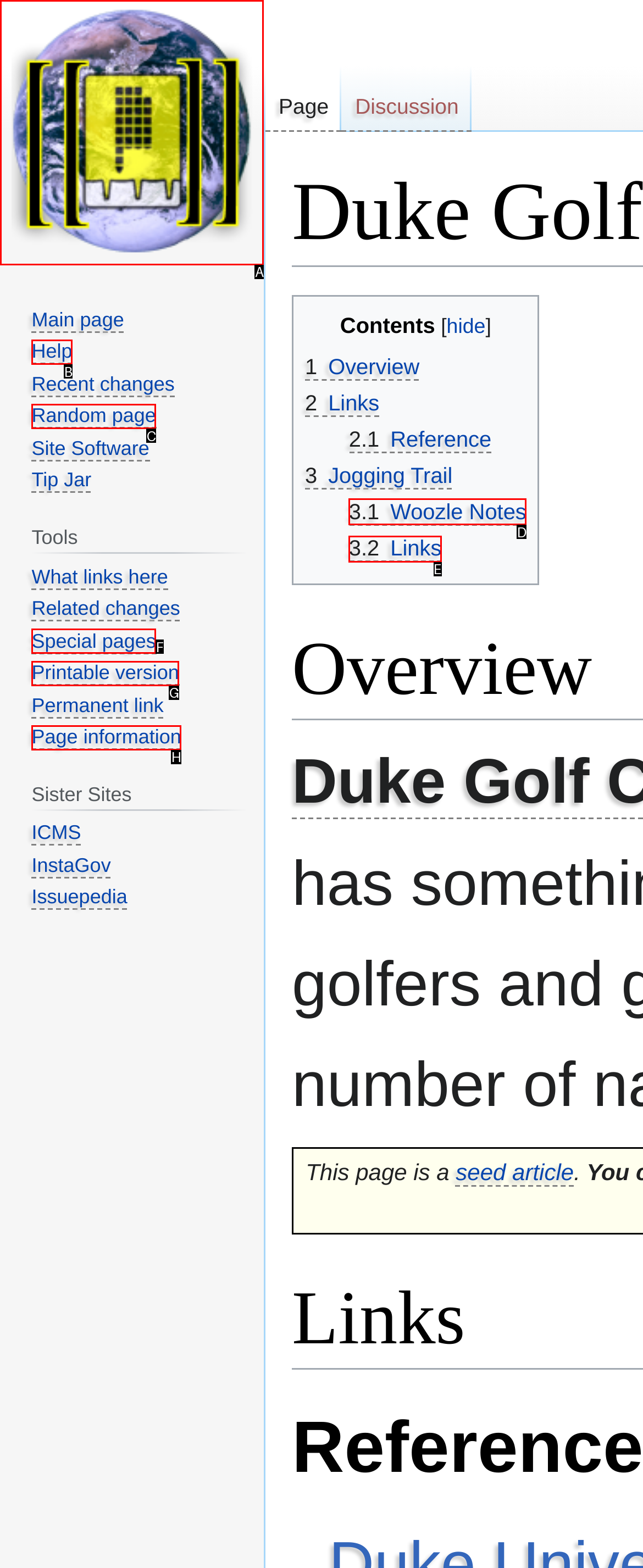For the task: visit Facebook, tell me the letter of the option you should click. Answer with the letter alone.

None